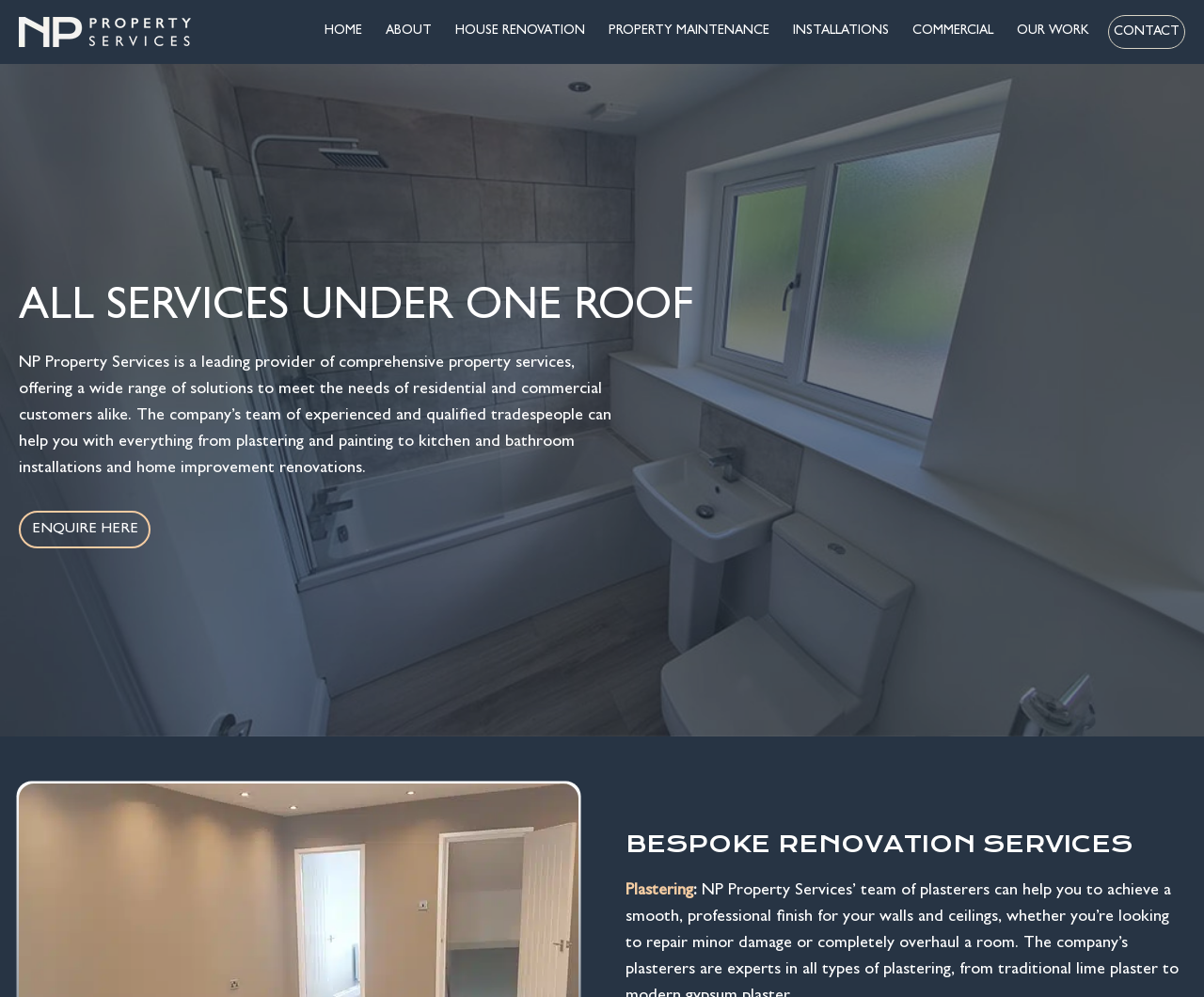What is the purpose of the 'ENQUIRE HERE' link?
Answer with a single word or phrase, using the screenshot for reference.

To contact the company